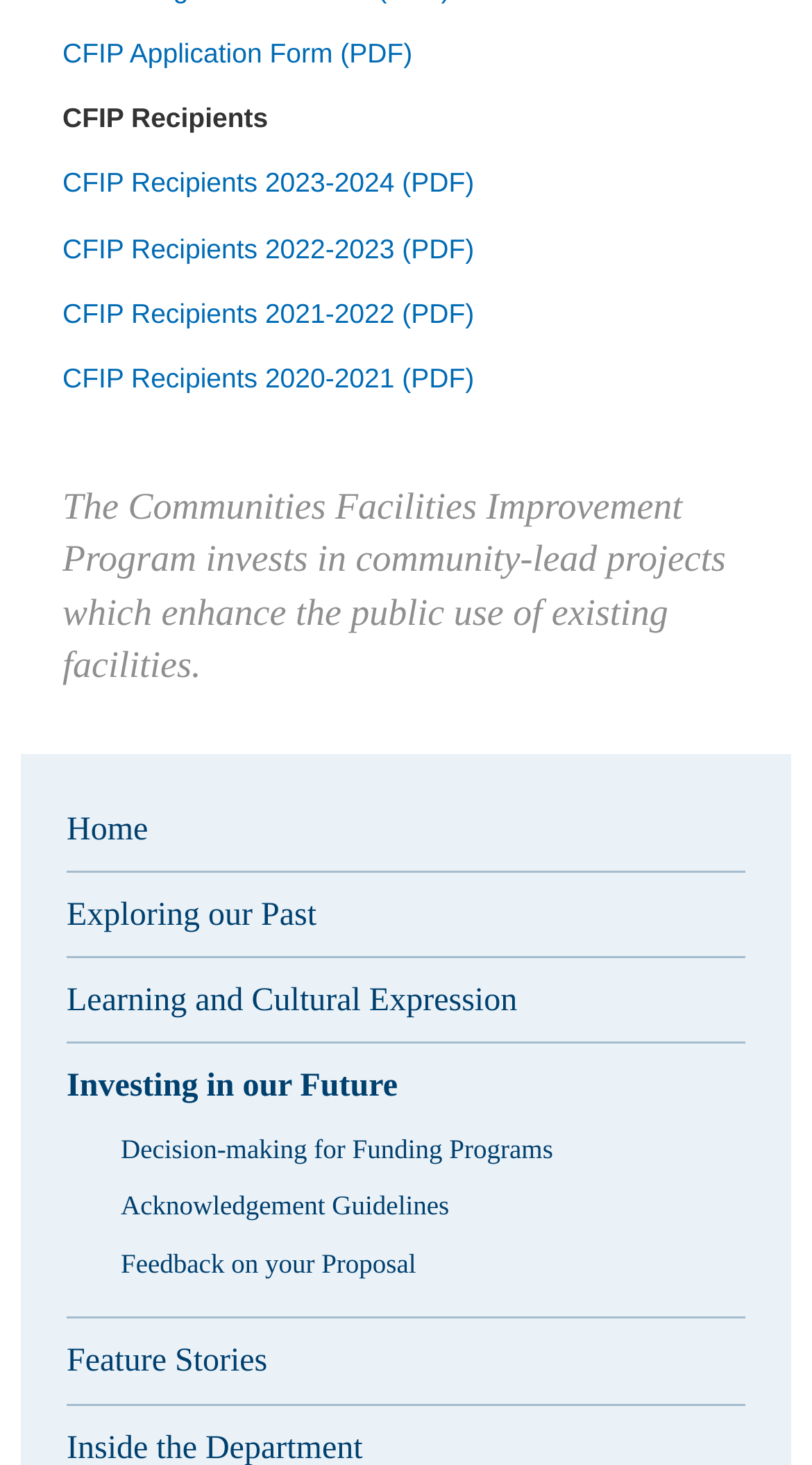Identify the bounding box coordinates for the UI element that matches this description: "Team TTO".

None